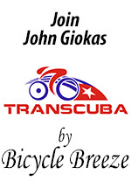Please answer the following question using a single word or phrase: What is the name of the company organizing the event?

Bicycle Breeze